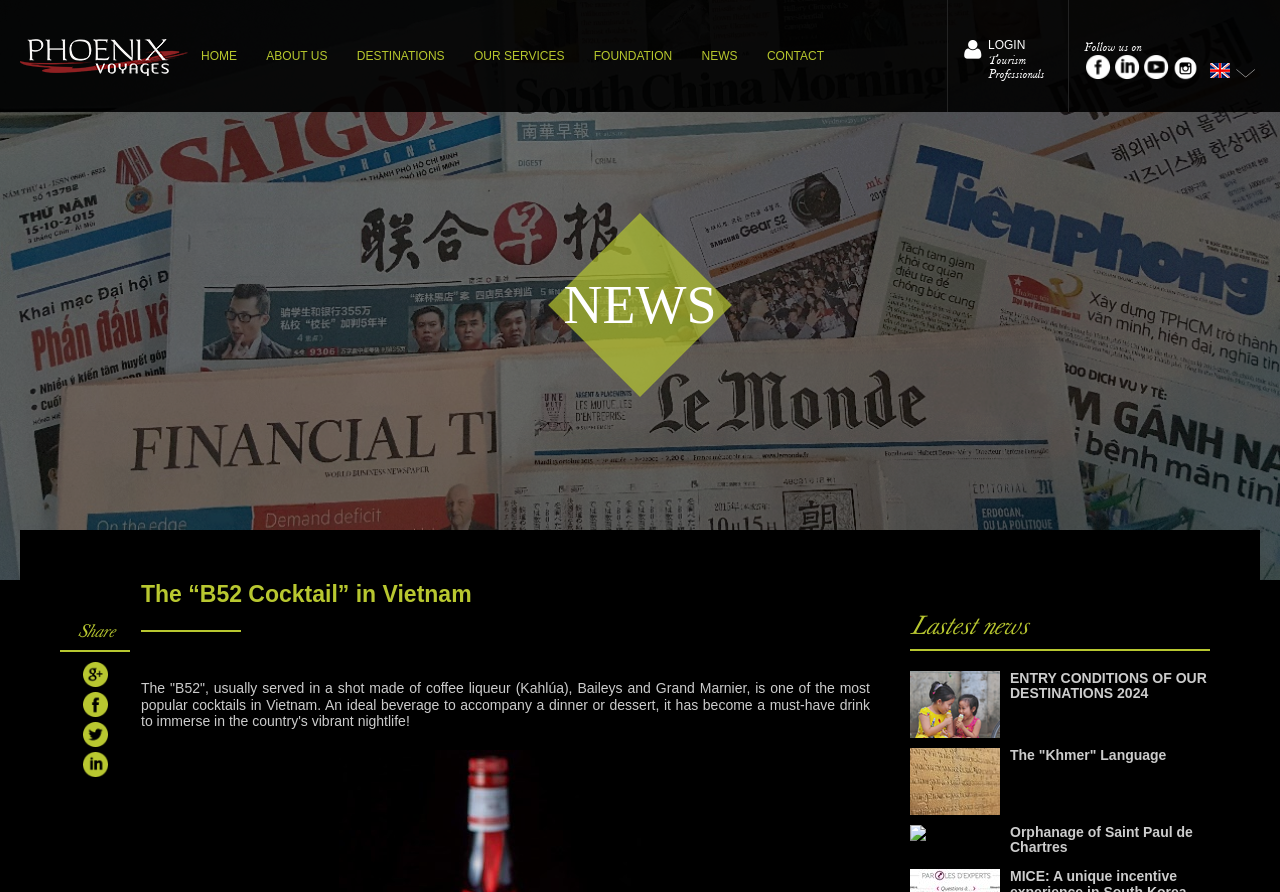What is the section below the article about?
Answer the question with a detailed and thorough explanation.

The section below the article has a heading that says 'Lastest news', which implies that it contains news articles or updates.